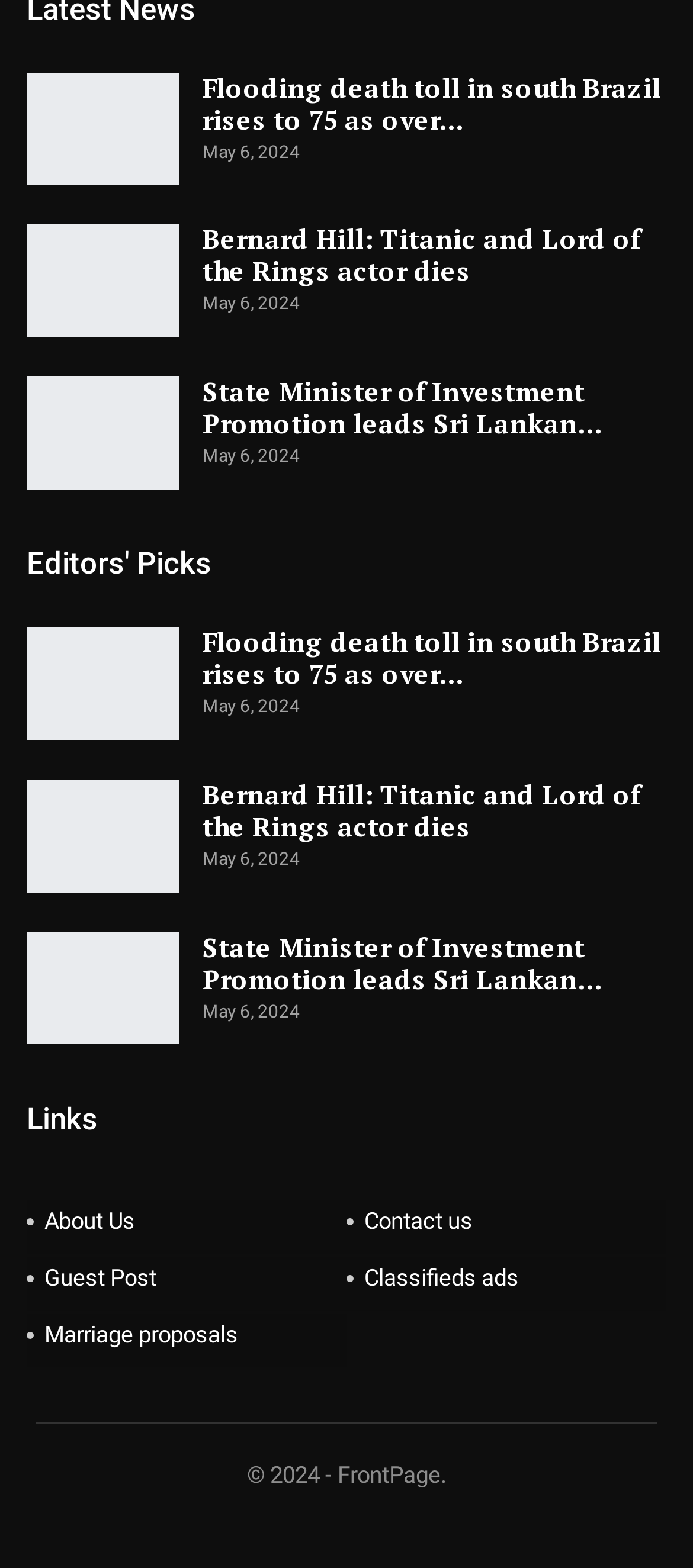Please identify the bounding box coordinates of the area that needs to be clicked to follow this instruction: "Click on the news article about flooding in south Brazil".

[0.292, 0.044, 0.954, 0.087]